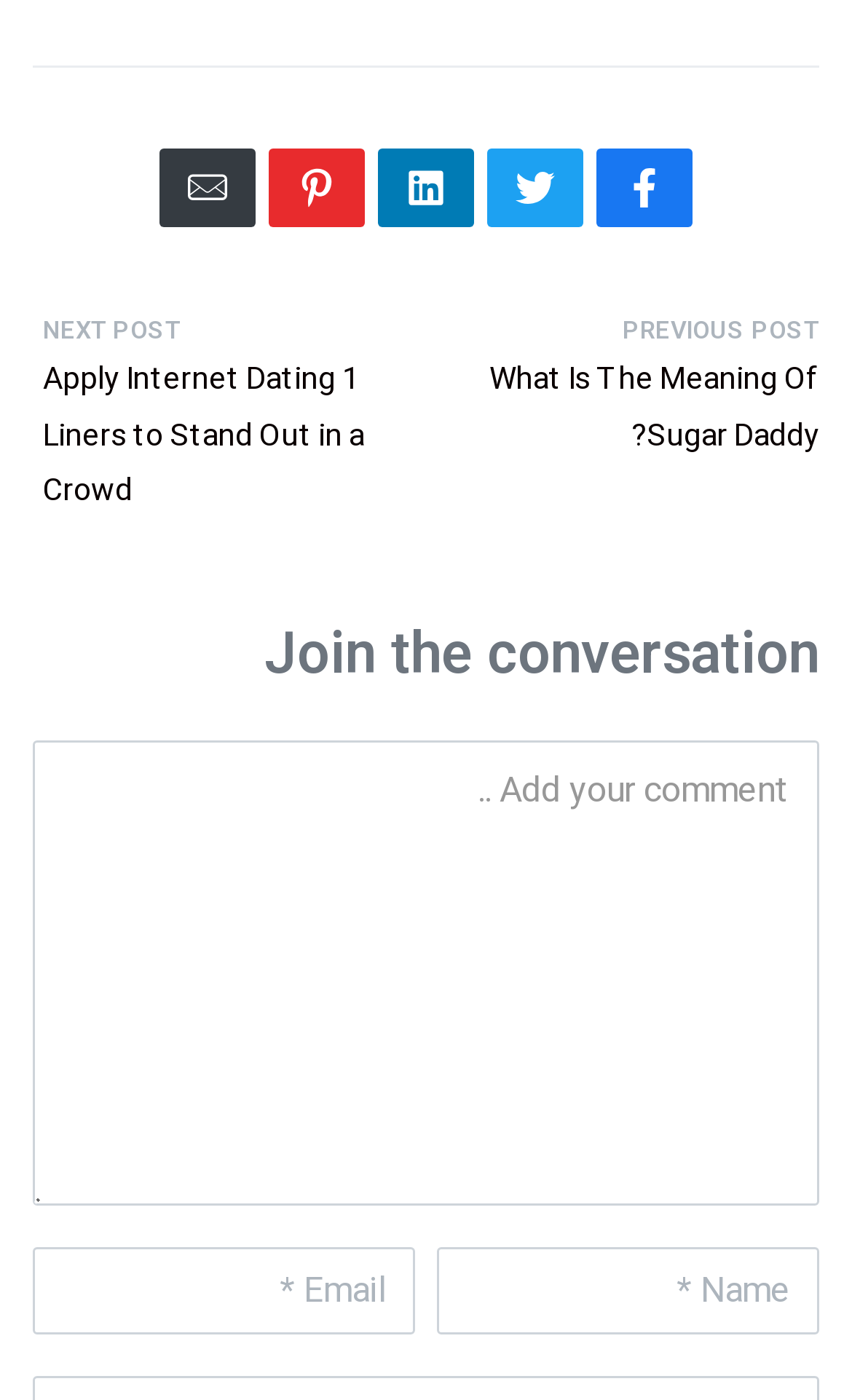Please find the bounding box coordinates of the element that must be clicked to perform the given instruction: "Share on Facebook". The coordinates should be four float numbers from 0 to 1, i.e., [left, top, right, bottom].

[0.699, 0.105, 0.812, 0.163]